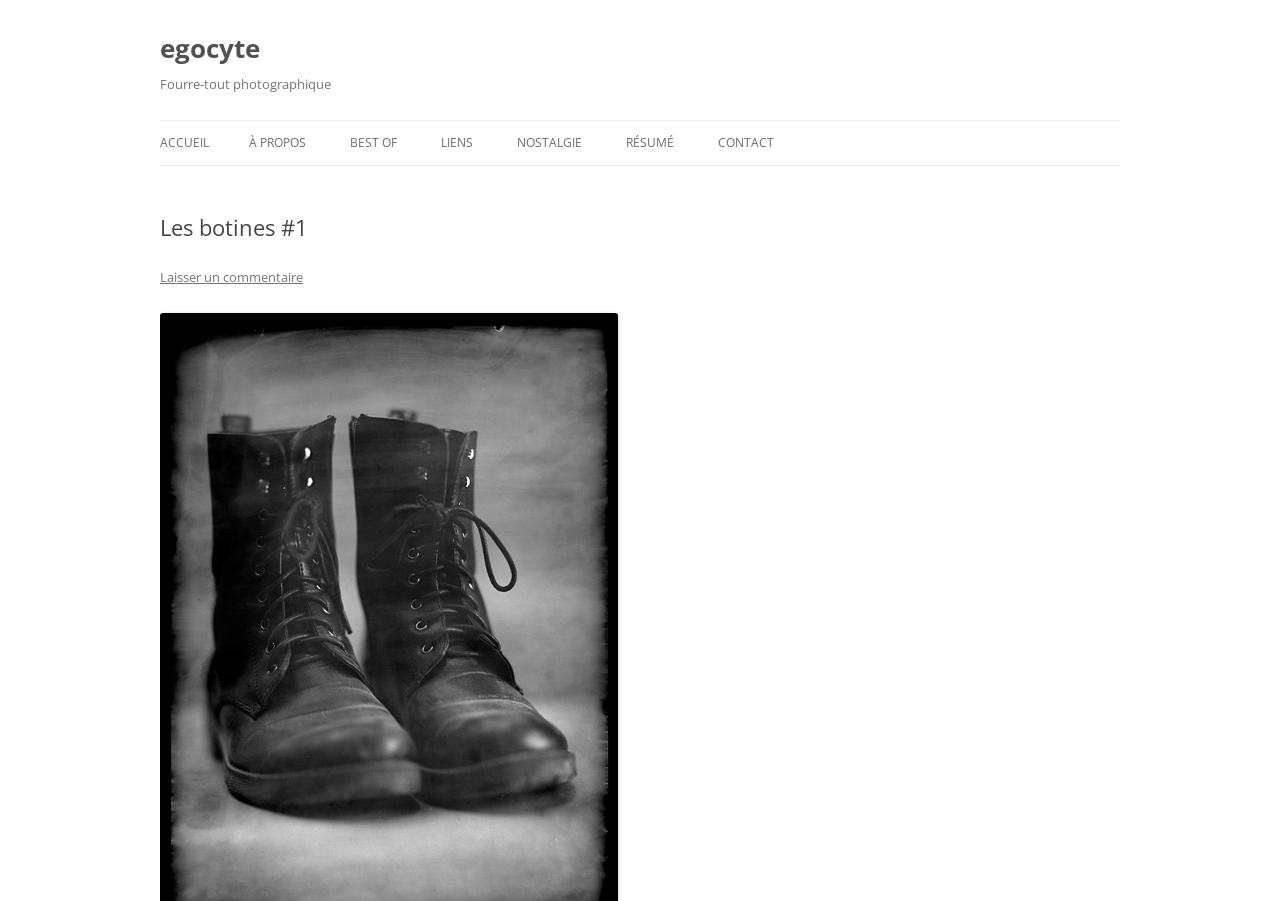Summarize the contents and layout of the webpage in detail.

The webpage is titled "Les botines #1 | egocyte" and has a prominent heading "egocyte" at the top left corner. Below this heading, there is another heading "Fourre-tout photographique". 

On the top center of the page, there is a link "Aller au contenu". To the left of this link, there is a navigation menu consisting of seven links: "ACCUEIL", "À PROPOS", "BEST OF", "LIENS", "NOSTALGIE", "RÉSUMÉ", and "CONTACT", arranged horizontally from left to right.

Below the navigation menu, there is a header section with a heading "Les botines #1". Within this section, there is a link "Laisser un commentaire" at the bottom left corner.